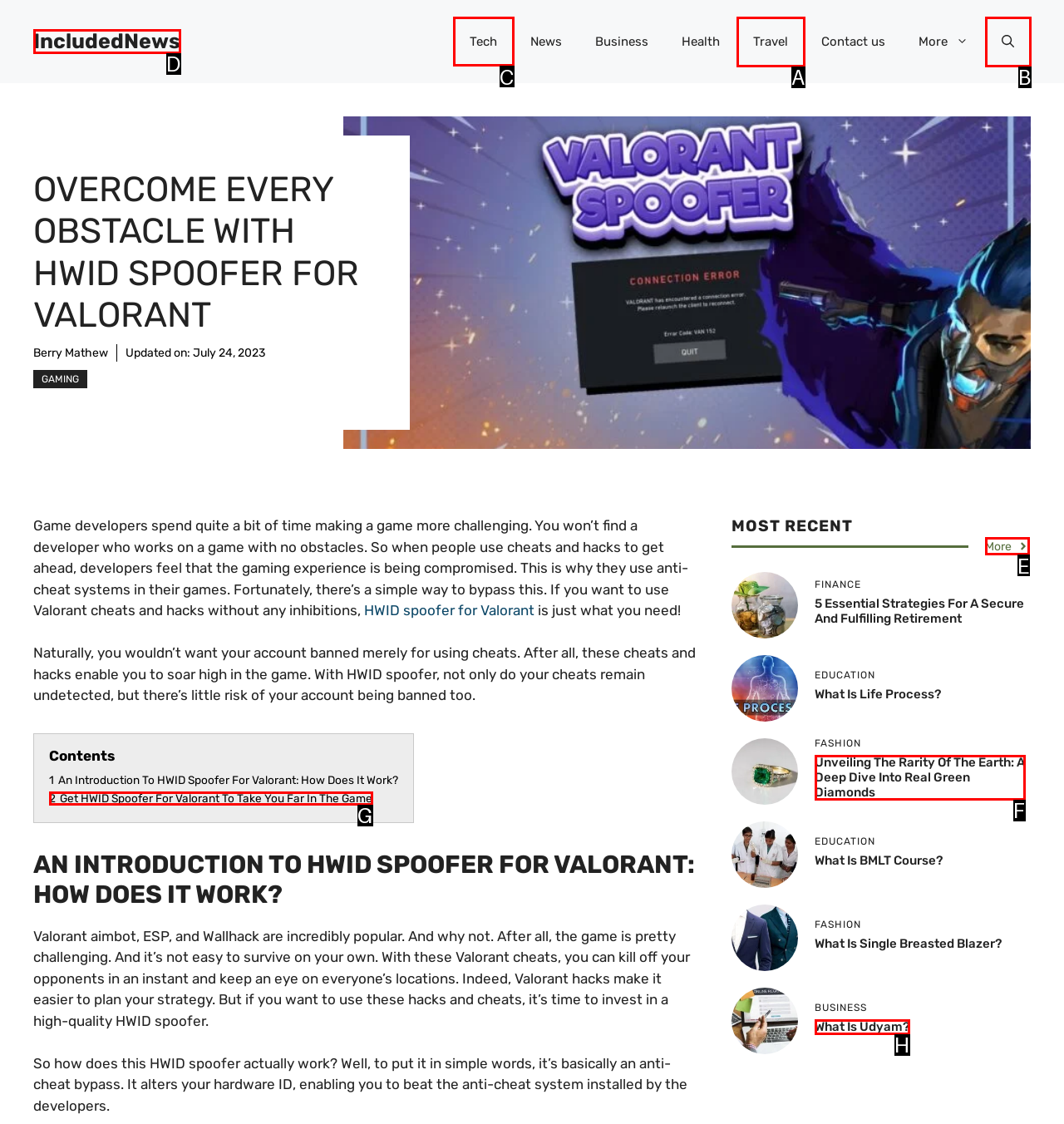Point out the letter of the HTML element you should click on to execute the task: Click on the 'Tech' link
Reply with the letter from the given options.

C